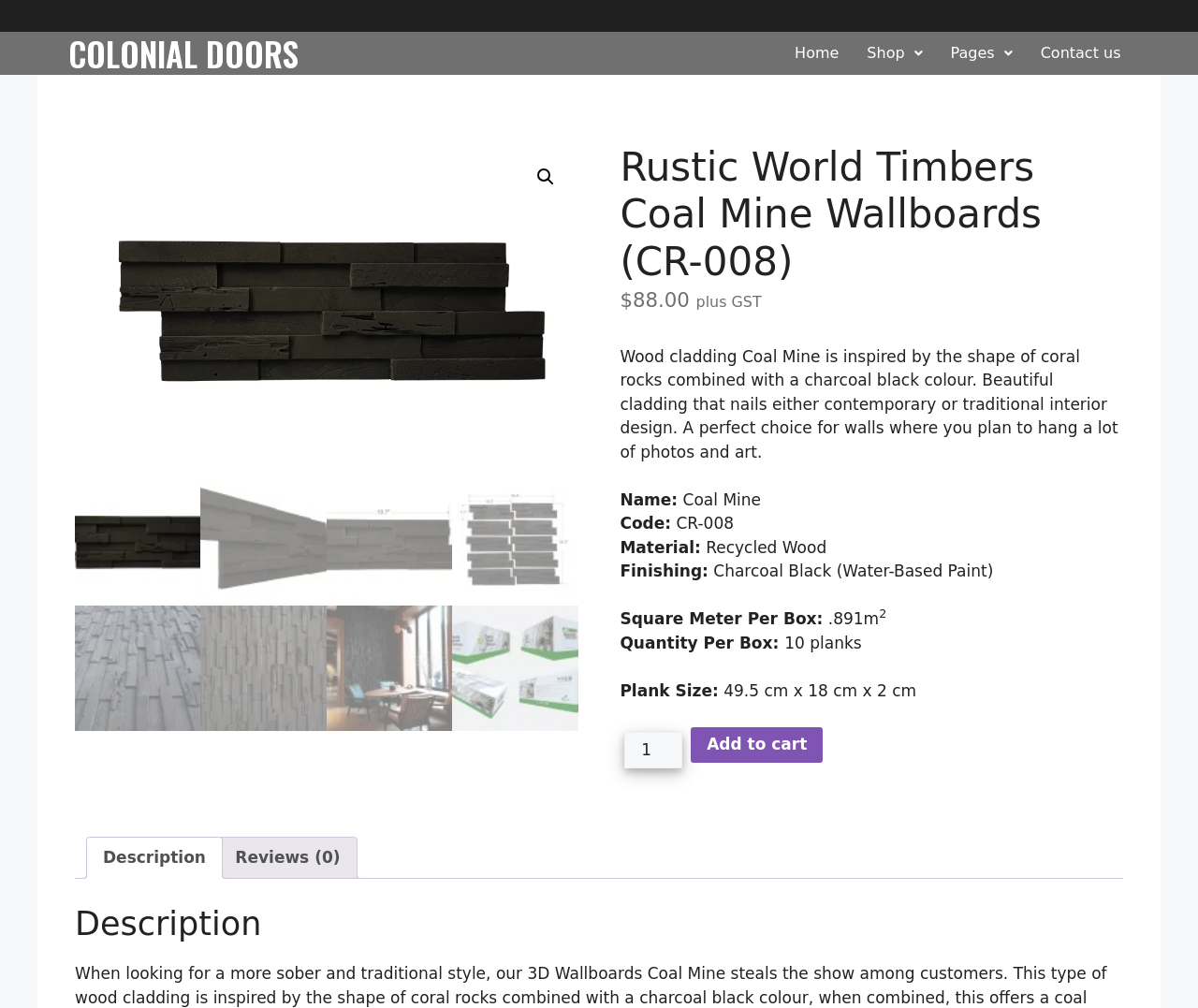Please find the bounding box coordinates (top-left x, top-left y, bottom-right x, bottom-right y) in the screenshot for the UI element described as follows: Reviews (0)

[0.196, 0.831, 0.284, 0.871]